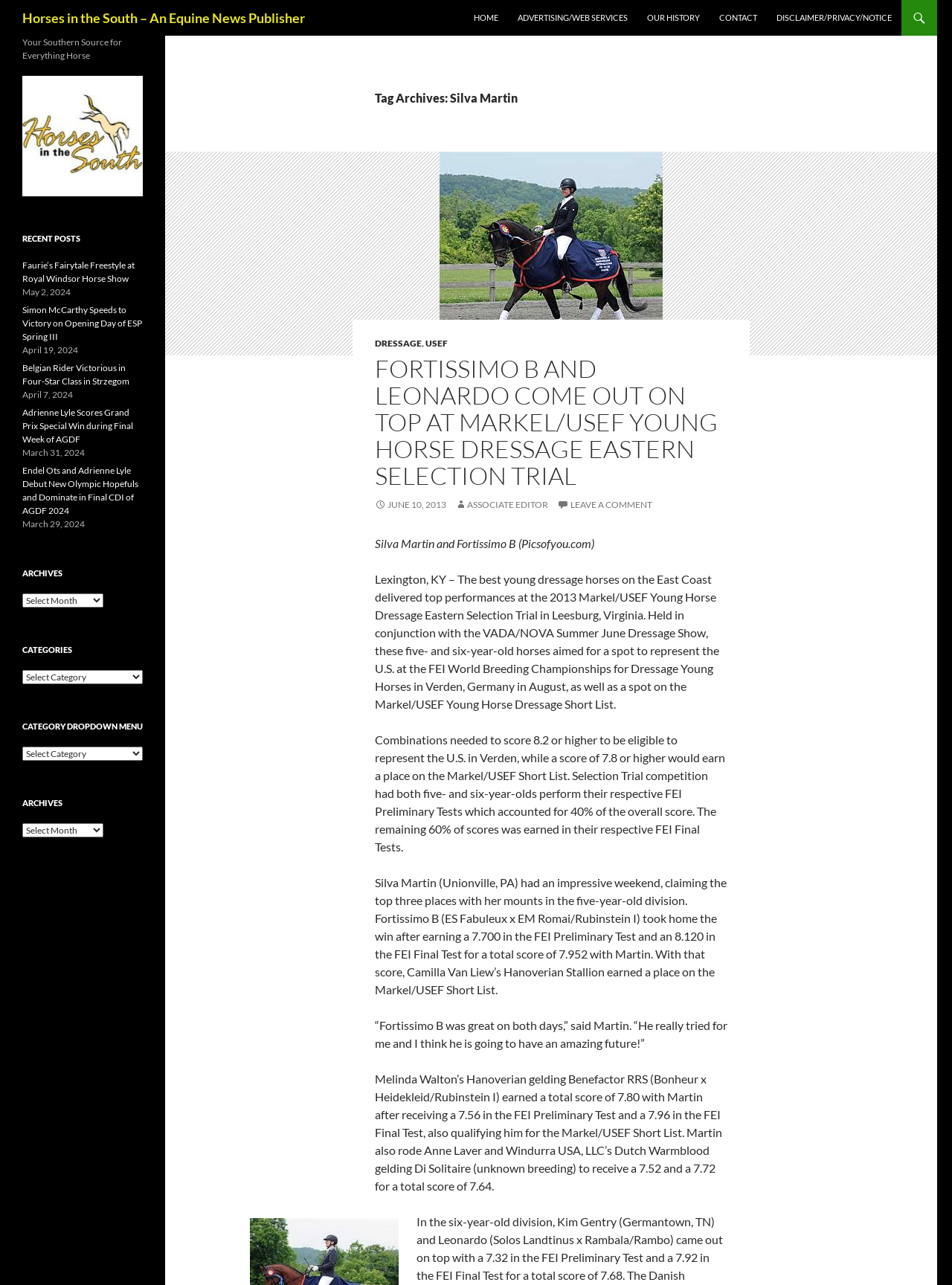Show me the bounding box coordinates of the clickable region to achieve the task as per the instruction: "Select a category from the dropdown menu".

[0.023, 0.521, 0.15, 0.532]